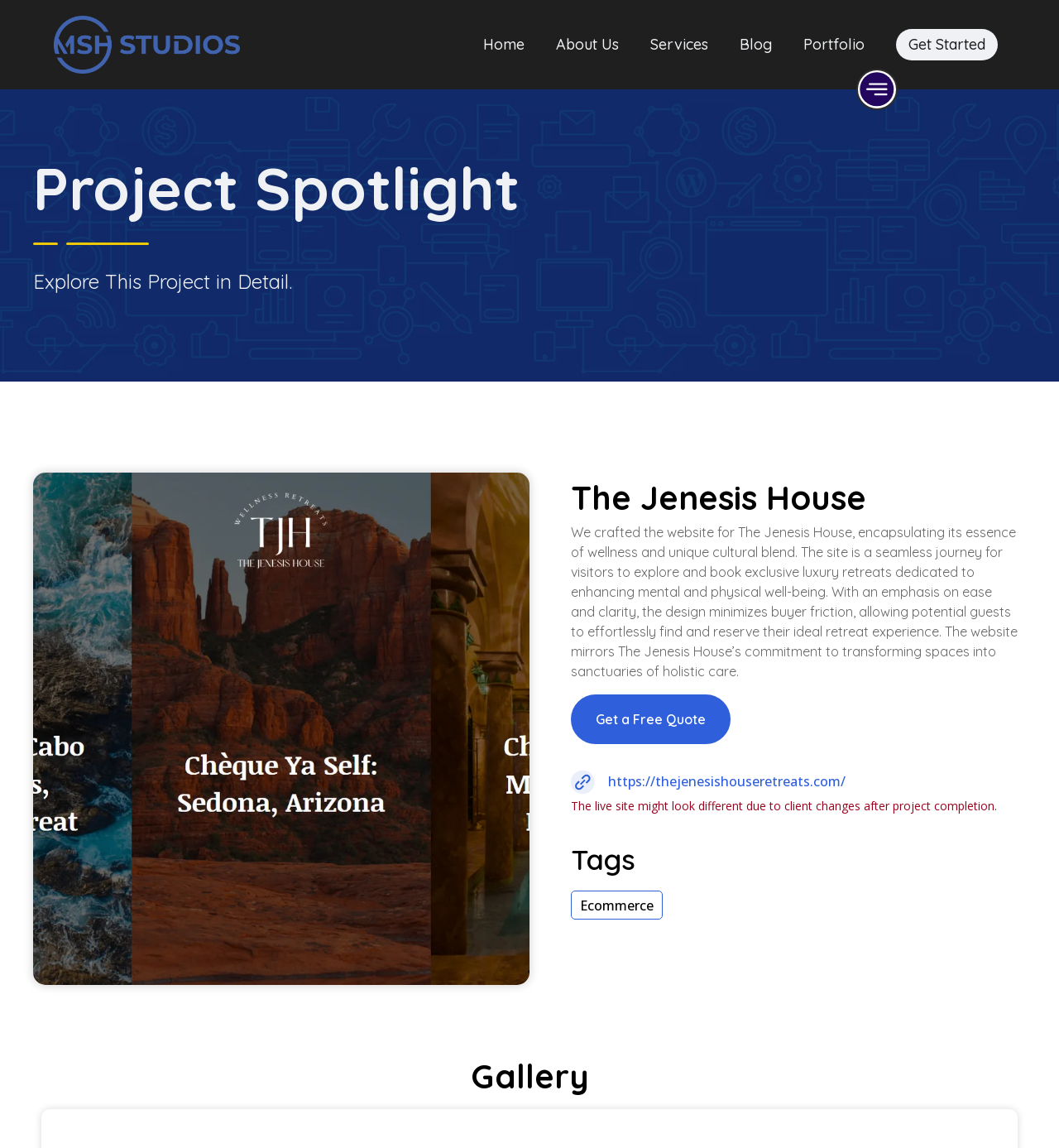Please specify the bounding box coordinates of the clickable region necessary for completing the following instruction: "Explore the About Us page". The coordinates must consist of four float numbers between 0 and 1, i.e., [left, top, right, bottom].

[0.525, 0.032, 0.584, 0.045]